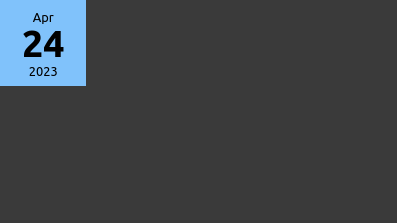Compose a detailed narrative for the image.

The image features a calendar widget displaying the date April 24, 2023. The date is prominently highlighted, with the number "24" being bold and emphasized, set against a blue background that contrasts with the darker color of the rest of the interface. This date likely serves to indicate a specific posting or event, adding a time-sensitive context to the associated content about motorcycle shipping services. The calendar's design suggests a modern aesthetic, integrating smoothly with potential visual elements related to the motorcycle shipping topic.